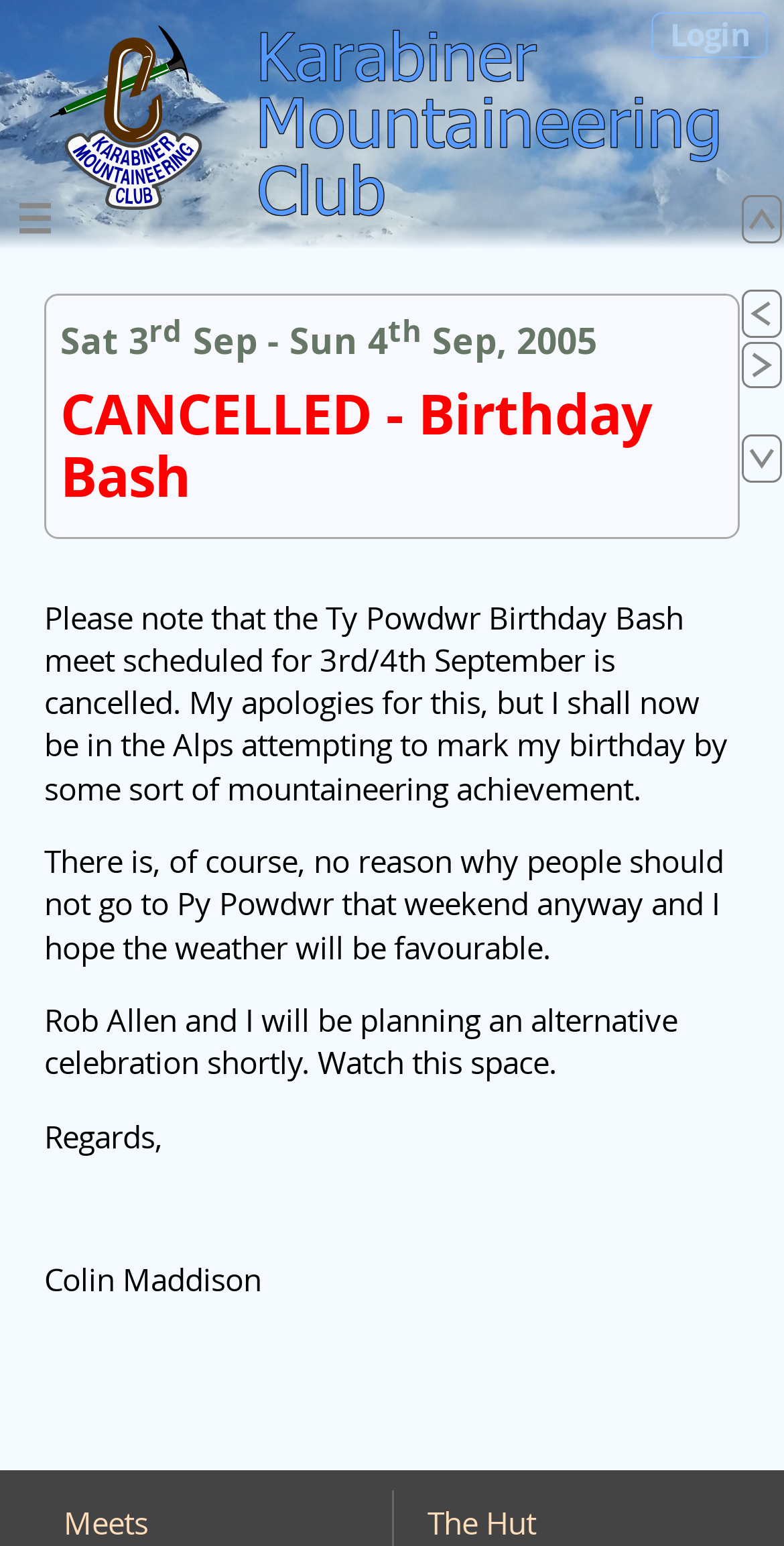Find the bounding box coordinates for the area you need to click to carry out the instruction: "view previous meet". The coordinates should be four float numbers between 0 and 1, indicated as [left, top, right, bottom].

[0.947, 0.191, 0.997, 0.214]